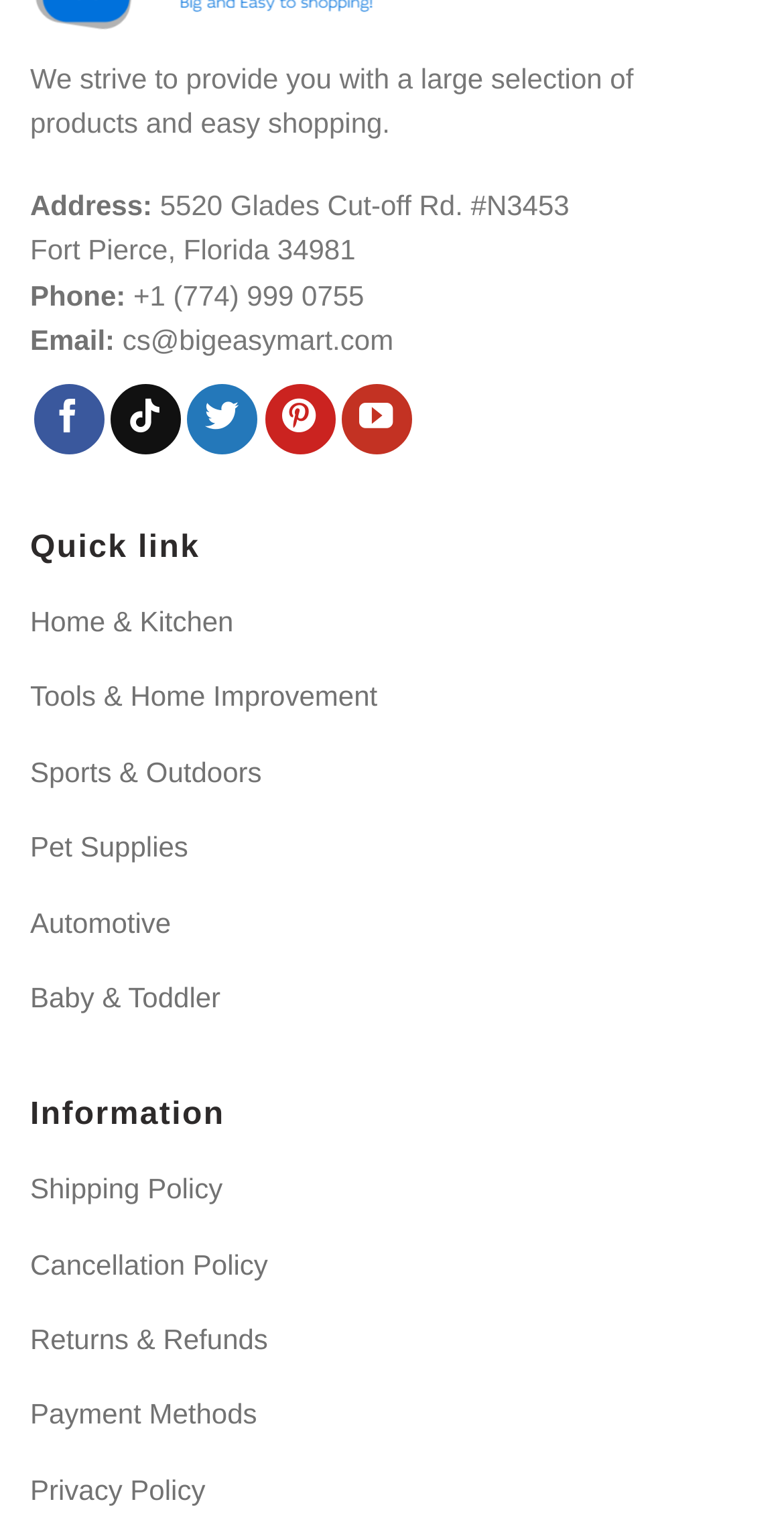Find the bounding box coordinates of the element to click in order to complete this instruction: "Follow on Facebook". The bounding box coordinates must be four float numbers between 0 and 1, denoted as [left, top, right, bottom].

[0.043, 0.251, 0.132, 0.298]